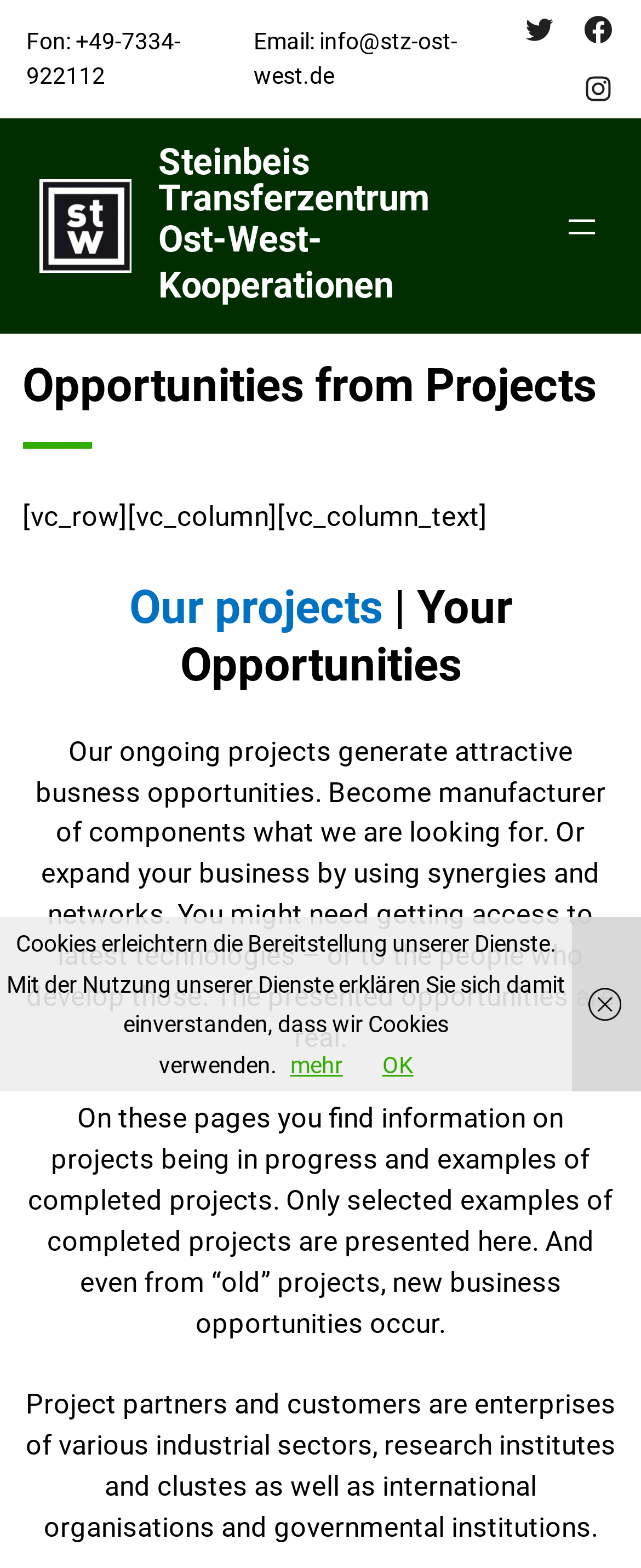Give the bounding box coordinates for the element described as: "alt="Steinbeis Transferzentrum"".

[0.062, 0.115, 0.206, 0.174]